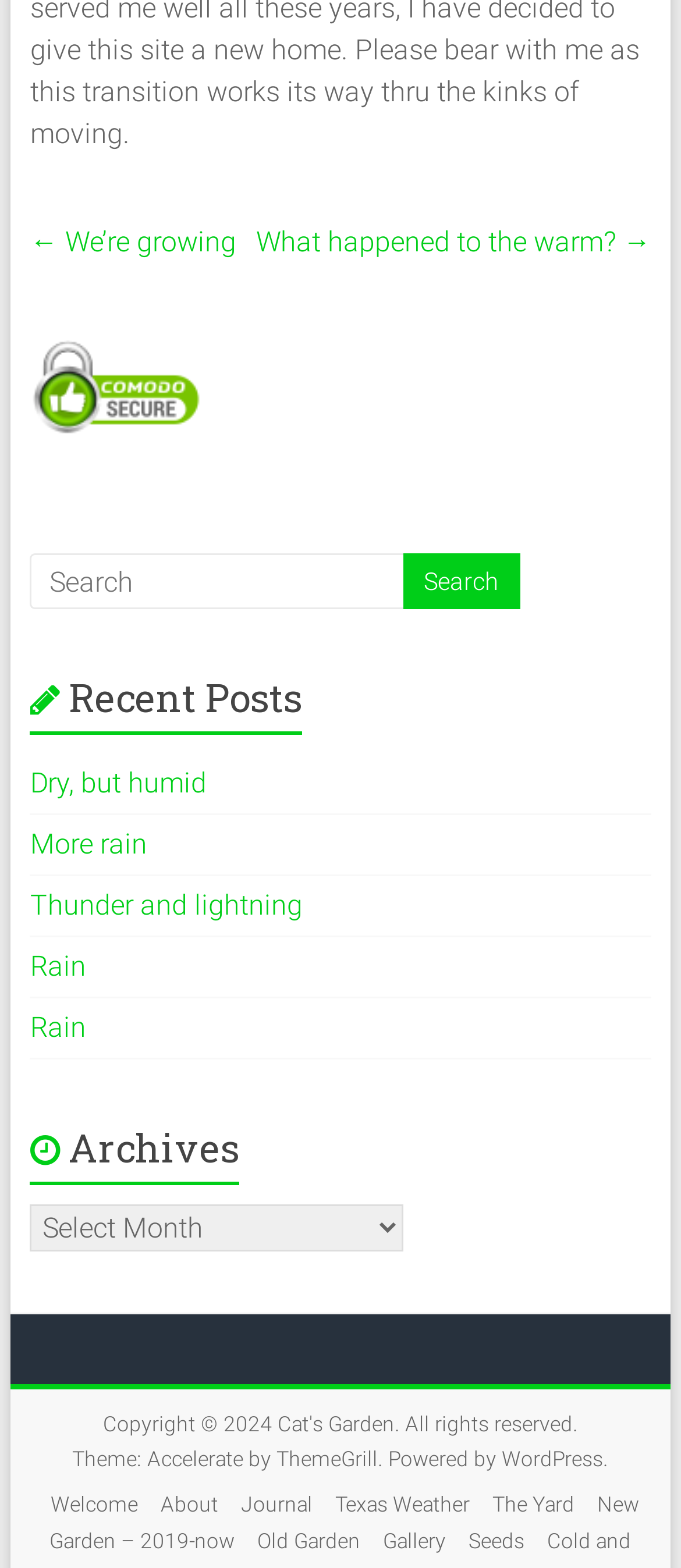Specify the bounding box coordinates of the area to click in order to execute this command: 'Read recent posts'. The coordinates should consist of four float numbers ranging from 0 to 1, and should be formatted as [left, top, right, bottom].

[0.044, 0.428, 0.956, 0.481]